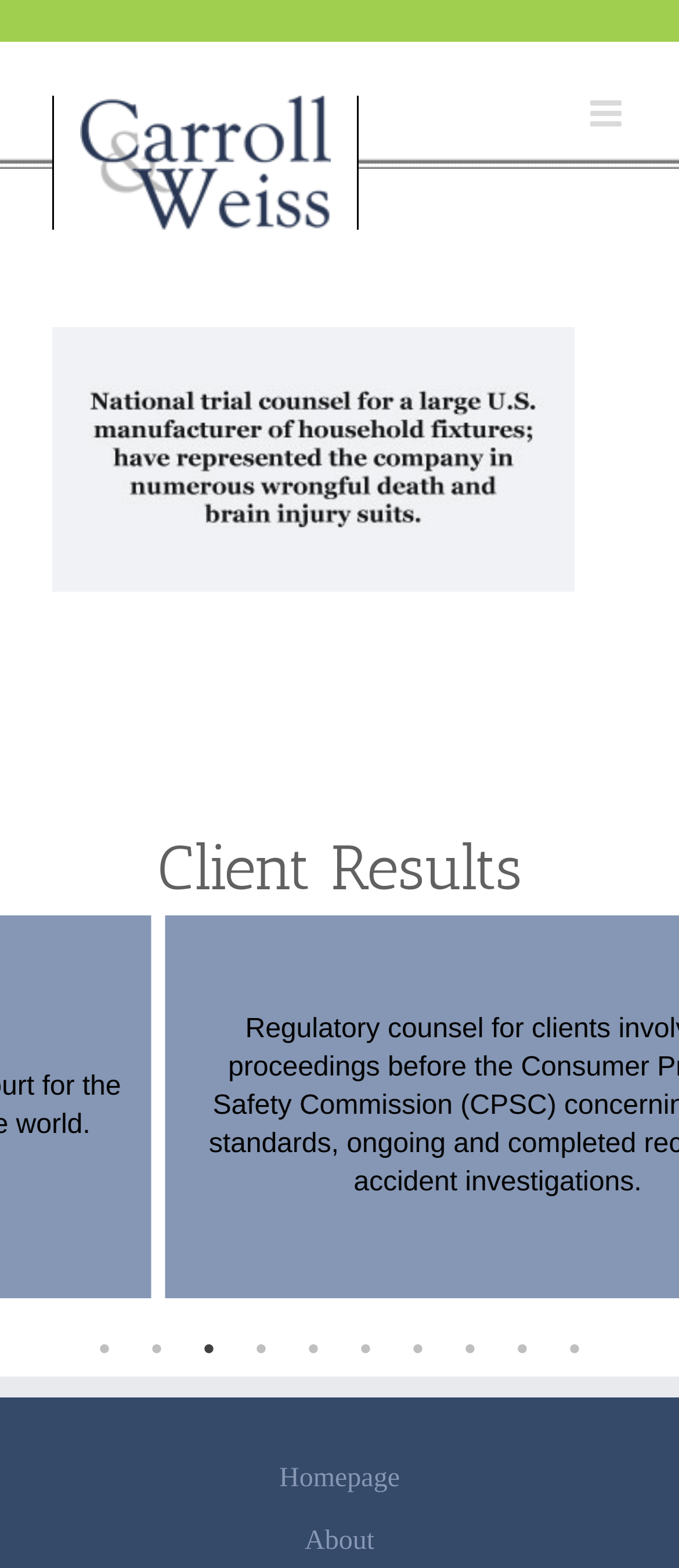Locate the bounding box coordinates of the clickable region necessary to complete the following instruction: "open primary menu". Provide the coordinates in the format of four float numbers between 0 and 1, i.e., [left, top, right, bottom].

None